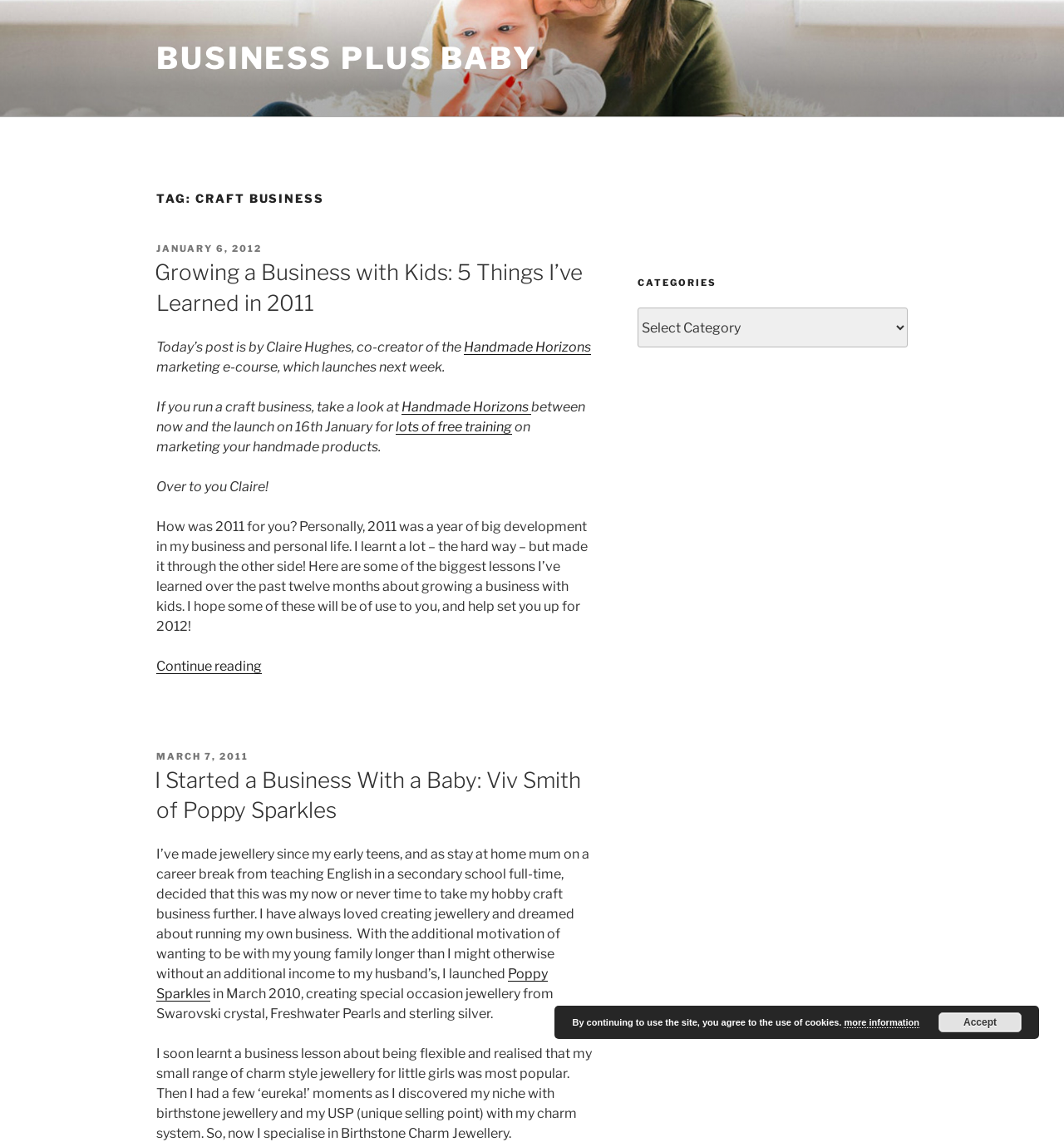What is the name of the e-course mentioned?
Refer to the image and give a detailed answer to the query.

The webpage mentions a marketing e-course called 'Handmade Horizons' which is launching soon and offers free training on marketing handmade products.